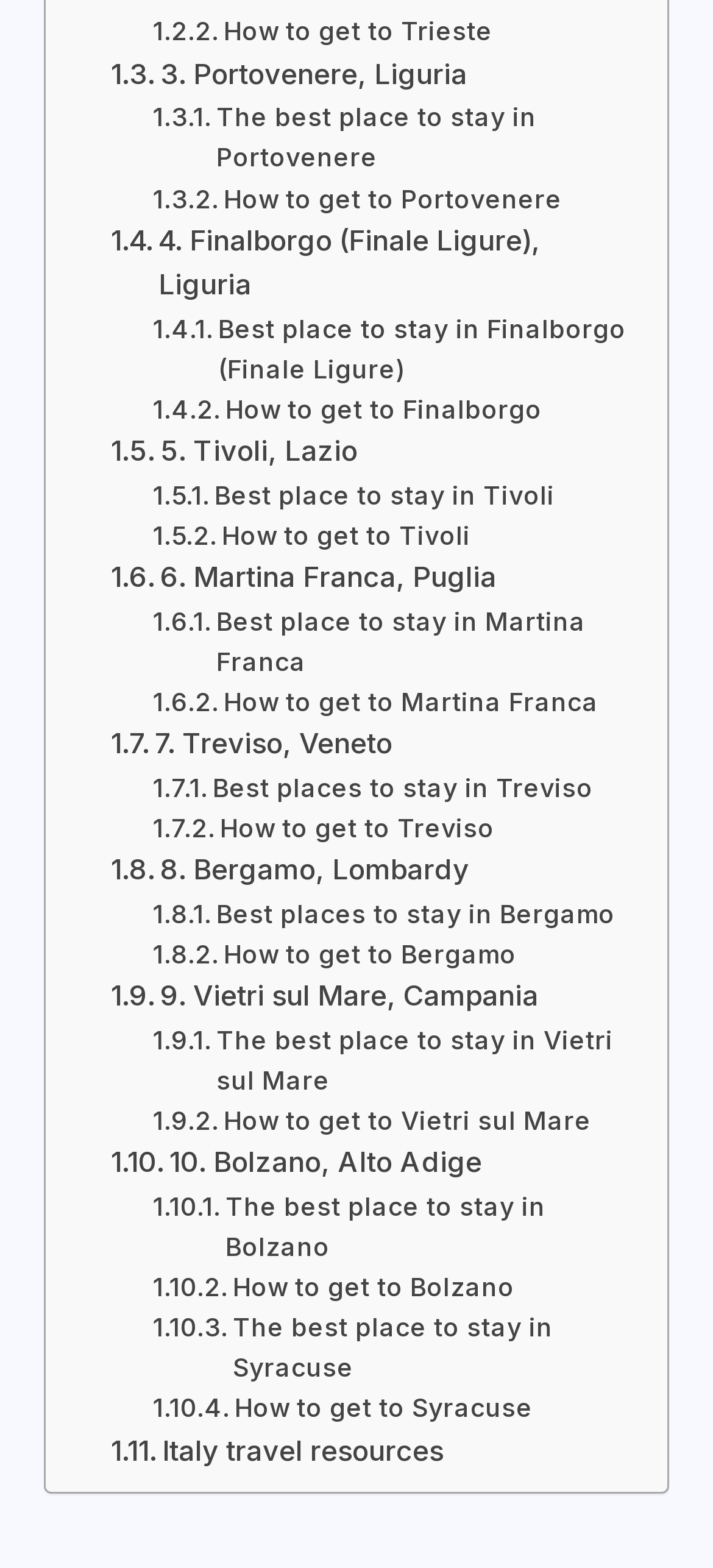Determine the bounding box coordinates of the area to click in order to meet this instruction: "Visit 'The best place to stay in Portovenere'".

[0.215, 0.062, 0.885, 0.114]